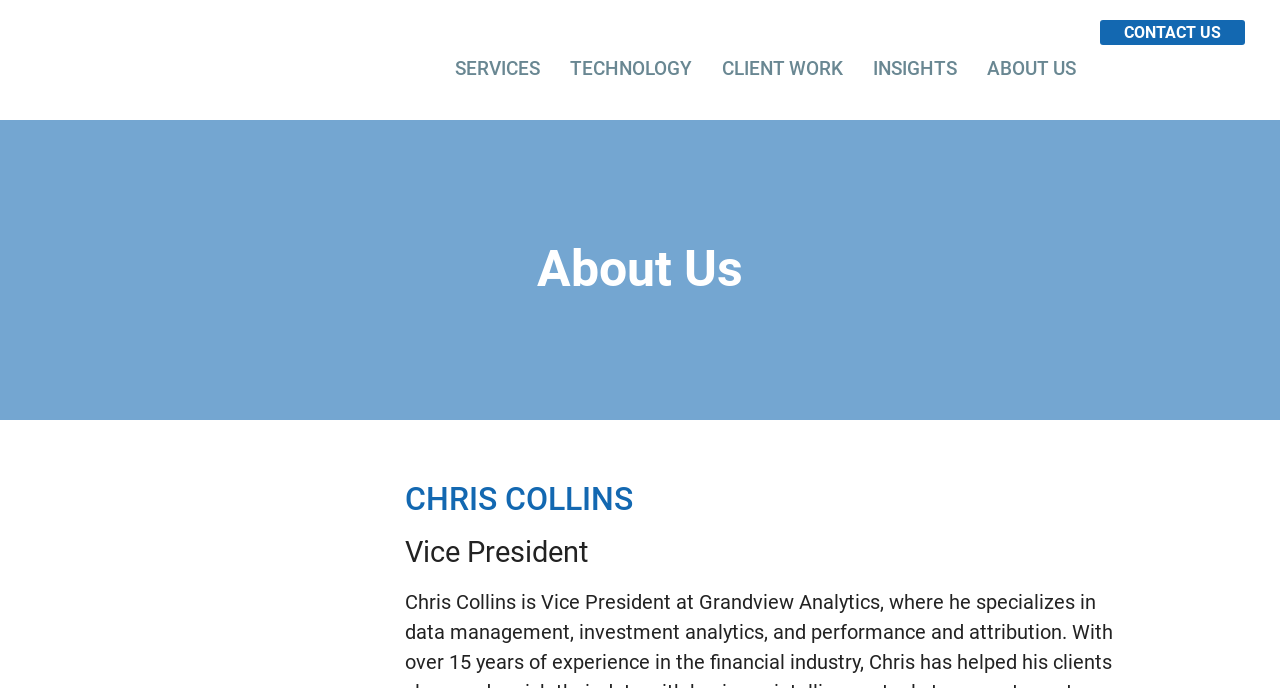Please determine the bounding box coordinates for the UI element described as: "ABOUT US".

[0.759, 0.08, 0.852, 0.12]